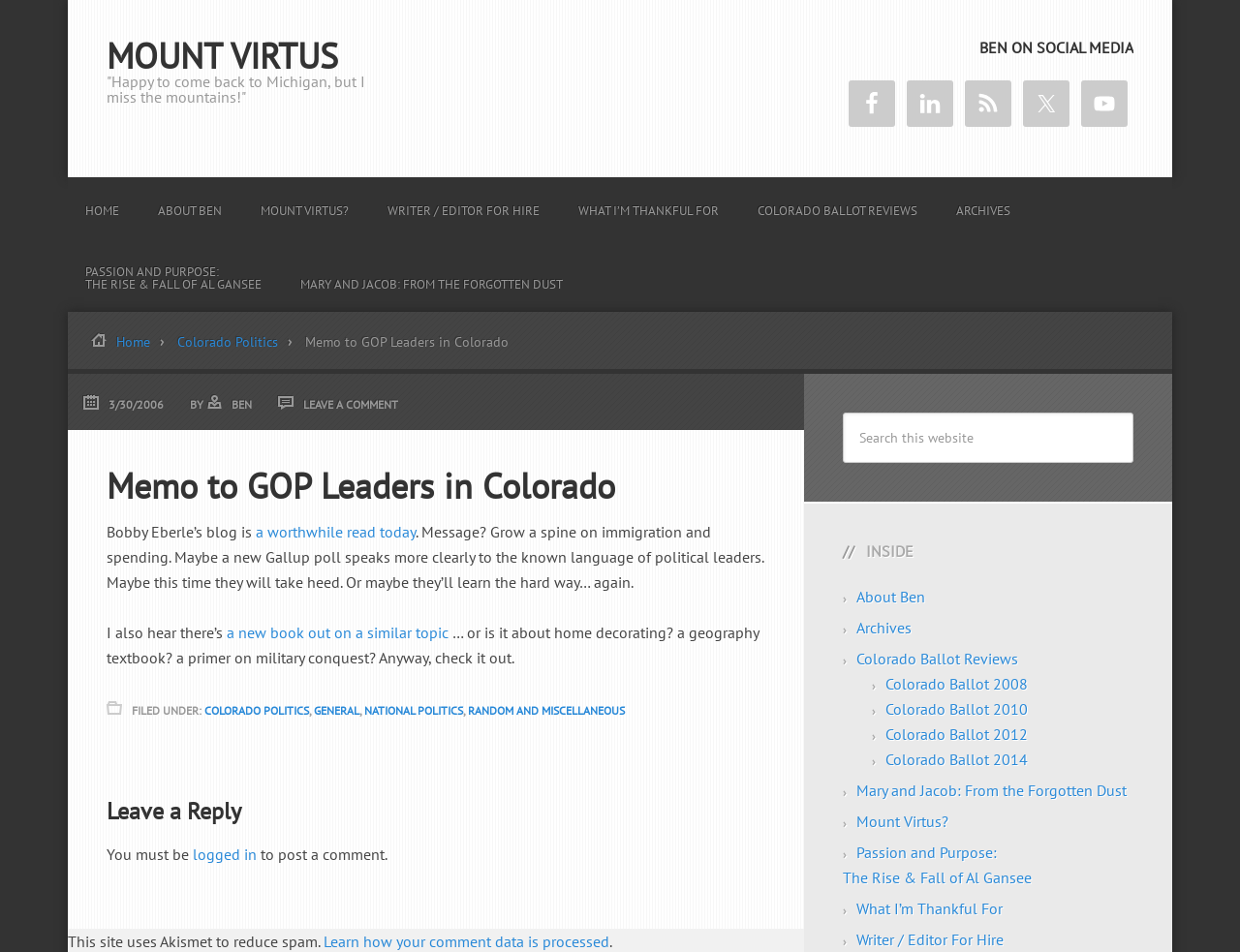Find the bounding box coordinates for the area you need to click to carry out the instruction: "Visit the 'About Ben' page". The coordinates should be four float numbers between 0 and 1, indicated as [left, top, right, bottom].

[0.691, 0.617, 0.746, 0.637]